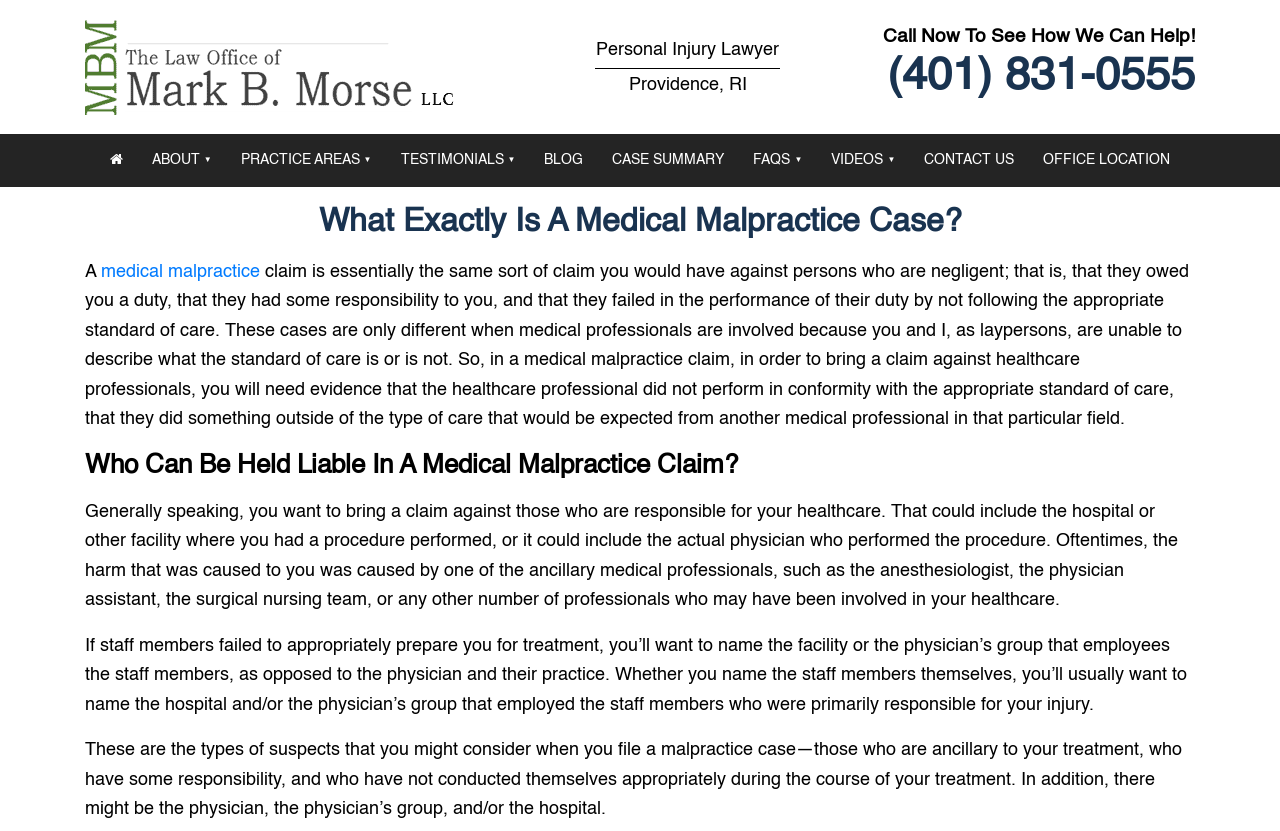Please give a succinct answer to the question in one word or phrase:
What is the purpose of the webpage?

To provide information about medical malpractice